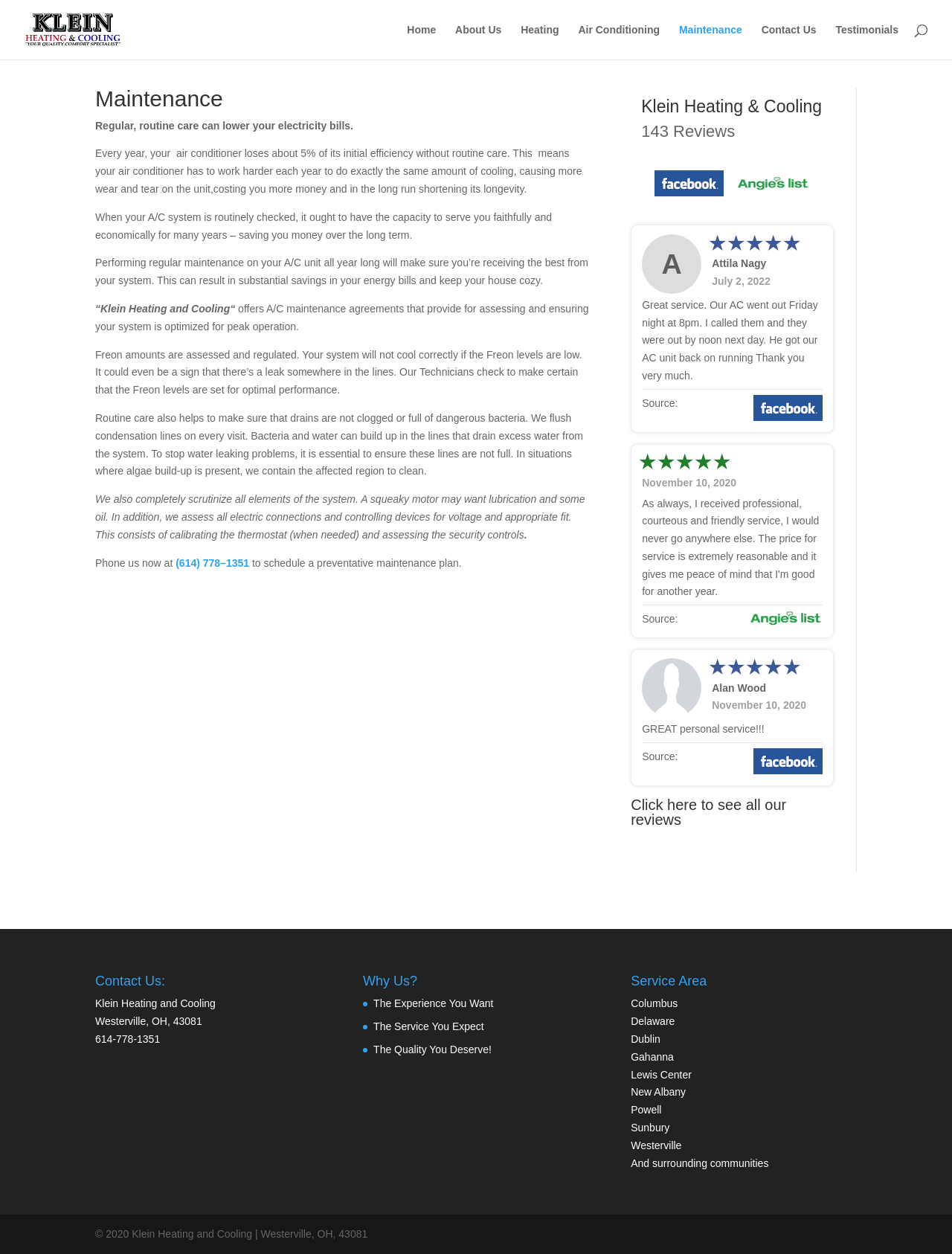What is the phone number to schedule a preventative maintenance plan?
Provide a comprehensive and detailed answer to the question.

The phone number is mentioned in the paragraph 'Phone us now at (614) 778–1351 to schedule a preventative maintenance plan.'